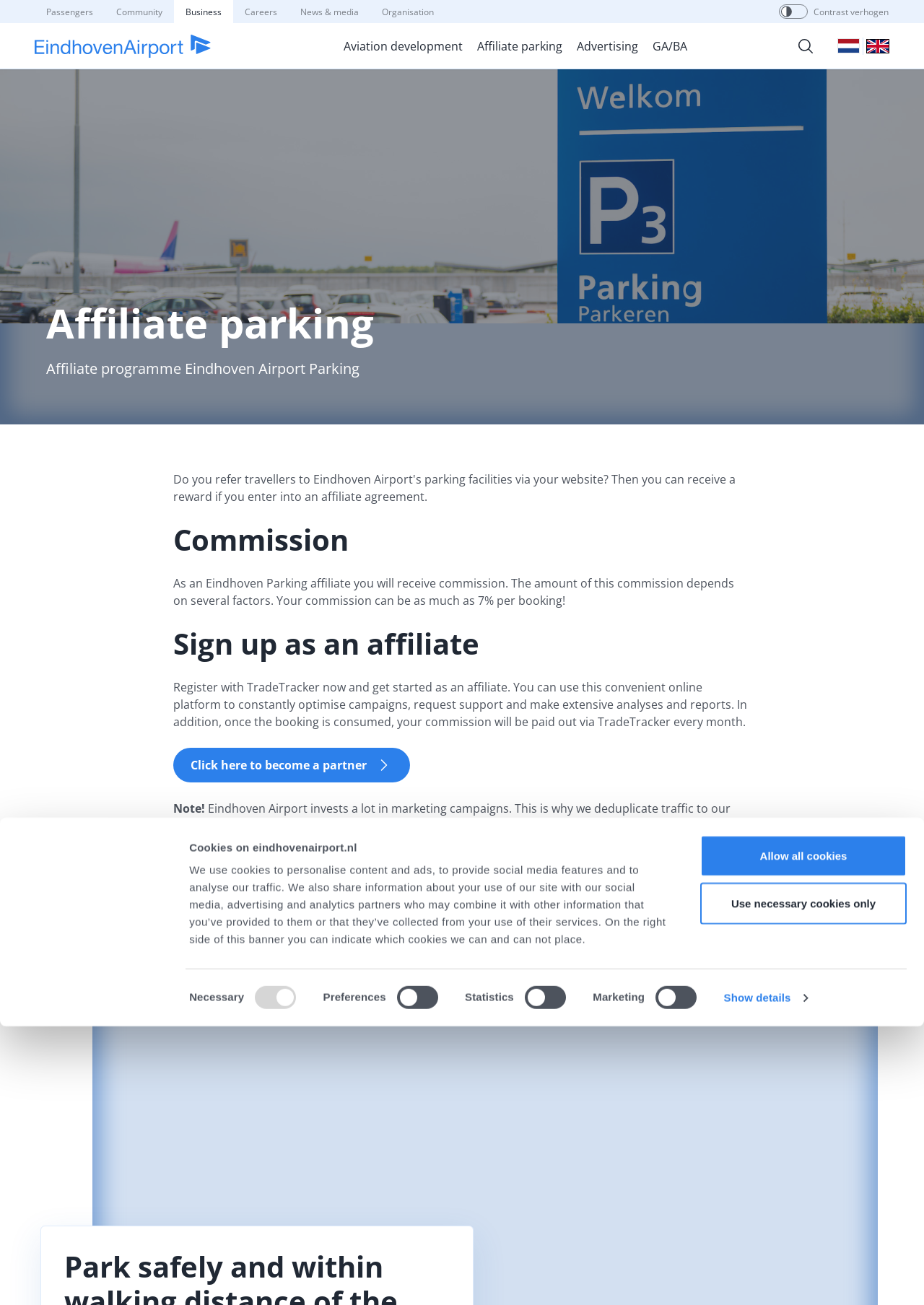Determine the bounding box coordinates for the HTML element mentioned in the following description: "Manage Your Account". The coordinates should be a list of four floats ranging from 0 to 1, represented as [left, top, right, bottom].

None